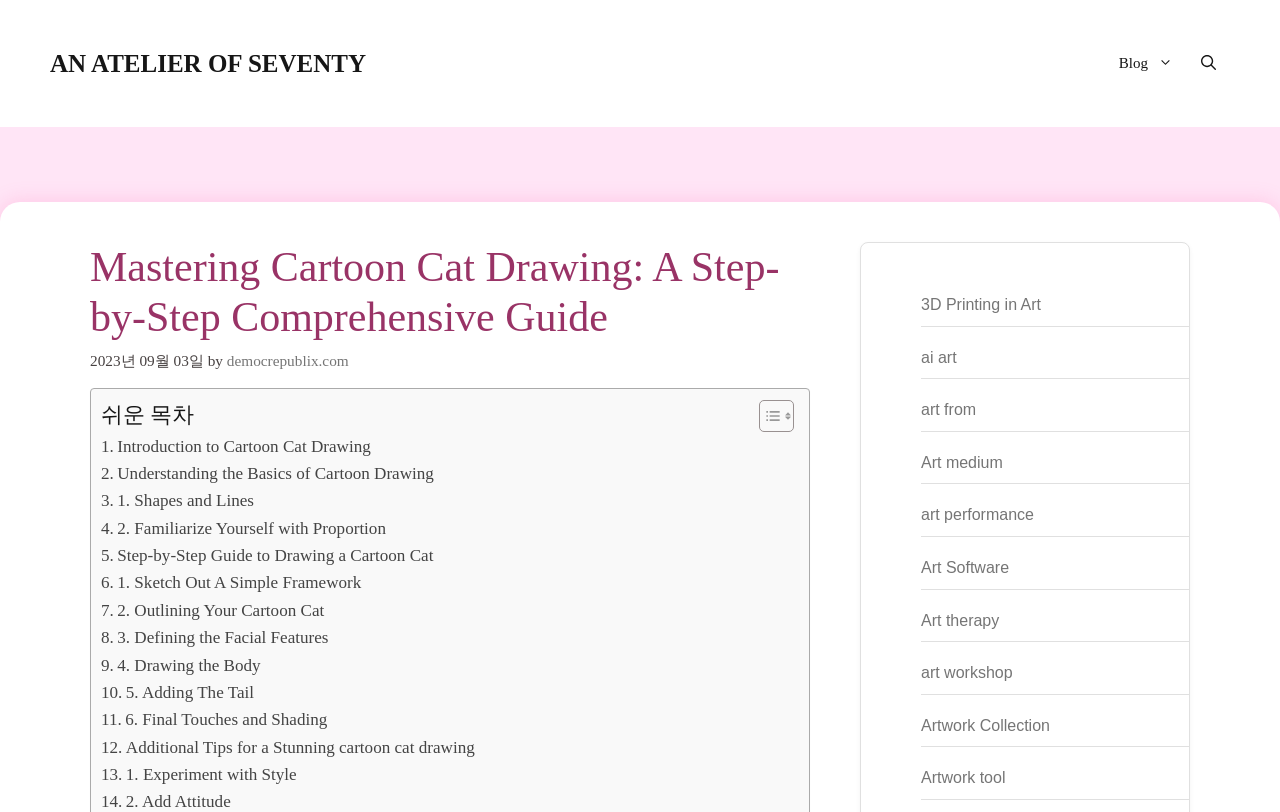What are the other art-related topics mentioned on the webpage?
Give a single word or phrase answer based on the content of the image.

3D printing, AI art, etc.